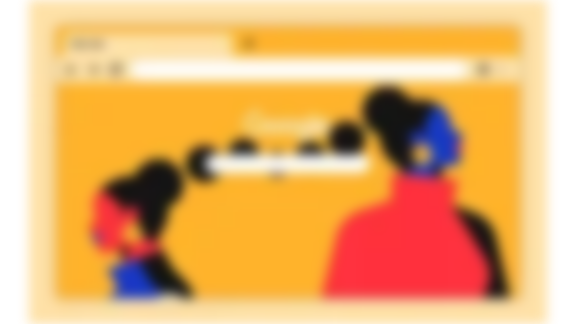Give a detailed account of the contents of the image.

The image titled “Telepathy” by artist Sabrena Khadija features a vibrant, abstract representation showcasing two figures communicating through visual connections. The backdrop is a warm yellow, creating a lively atmosphere. One figure, adorned in a red and blue outfit, faces another whose silhouette is in darker tones, enhancing the contrast and drawing attention to the emotional interplay between them. 

Accompanying the artwork is a poignant description from the artist, expressing her inspiration from the strength and resilience of Black women. She emphasizes the theme of connection, highlighting how these bonds empower individuals, whether they are familiar or strangers. This contemporary piece is part of a collection that invites viewers to explore themes of community and art within the Chrome browser.